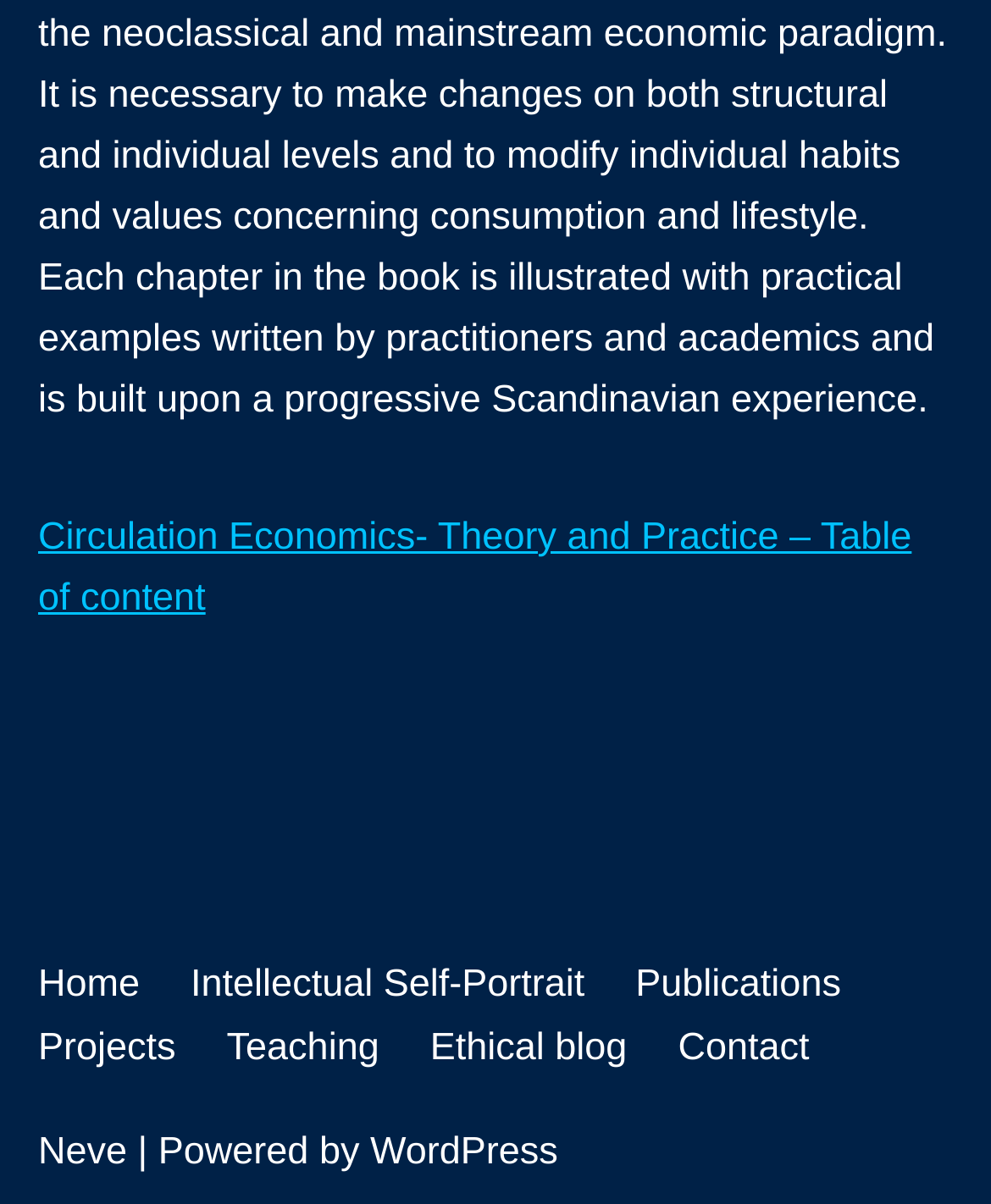Identify the bounding box coordinates for the UI element described as follows: Contact. Use the format (top-left x, top-left y, bottom-right x, bottom-right y) and ensure all values are floating point numbers between 0 and 1.

[0.684, 0.846, 0.817, 0.899]